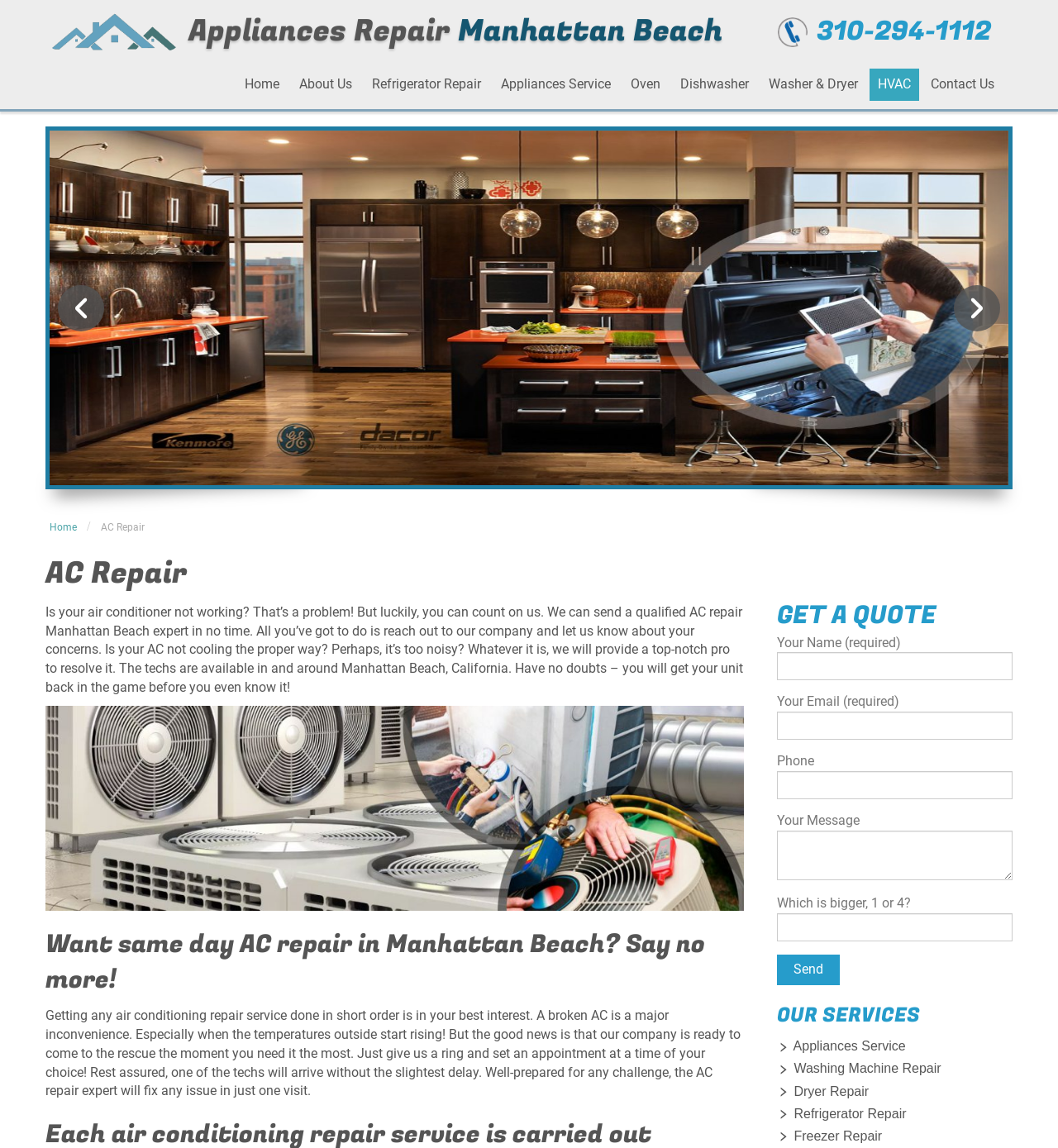Can you find the bounding box coordinates for the UI element given this description: "Home"? Provide the coordinates as four float numbers between 0 and 1: [left, top, right, bottom].

[0.223, 0.06, 0.272, 0.088]